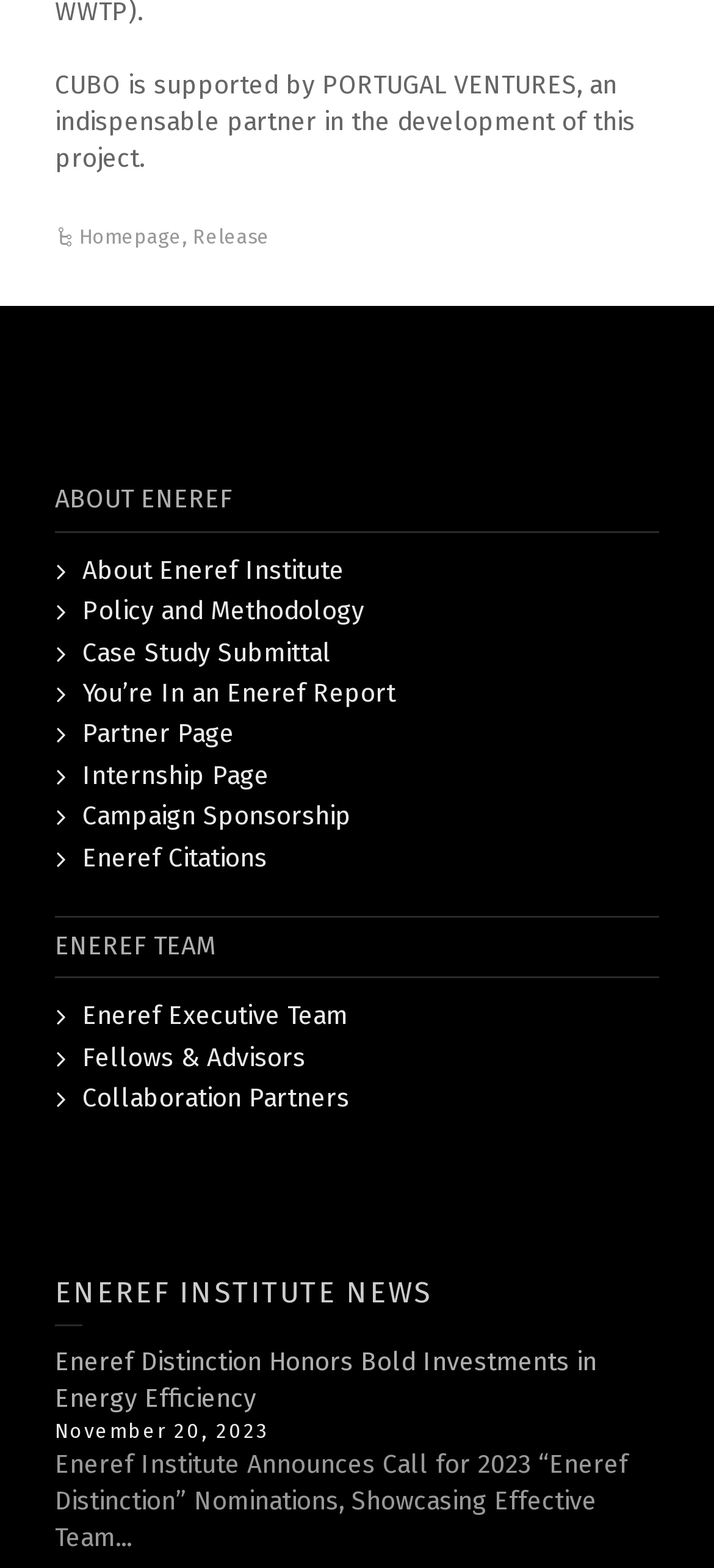What type of team is mentioned in the webpage?
Make sure to answer the question with a detailed and comprehensive explanation.

The webpage mentions the 'Eneref Executive Team' in one of its links, indicating that it is a type of team mentioned in the webpage.